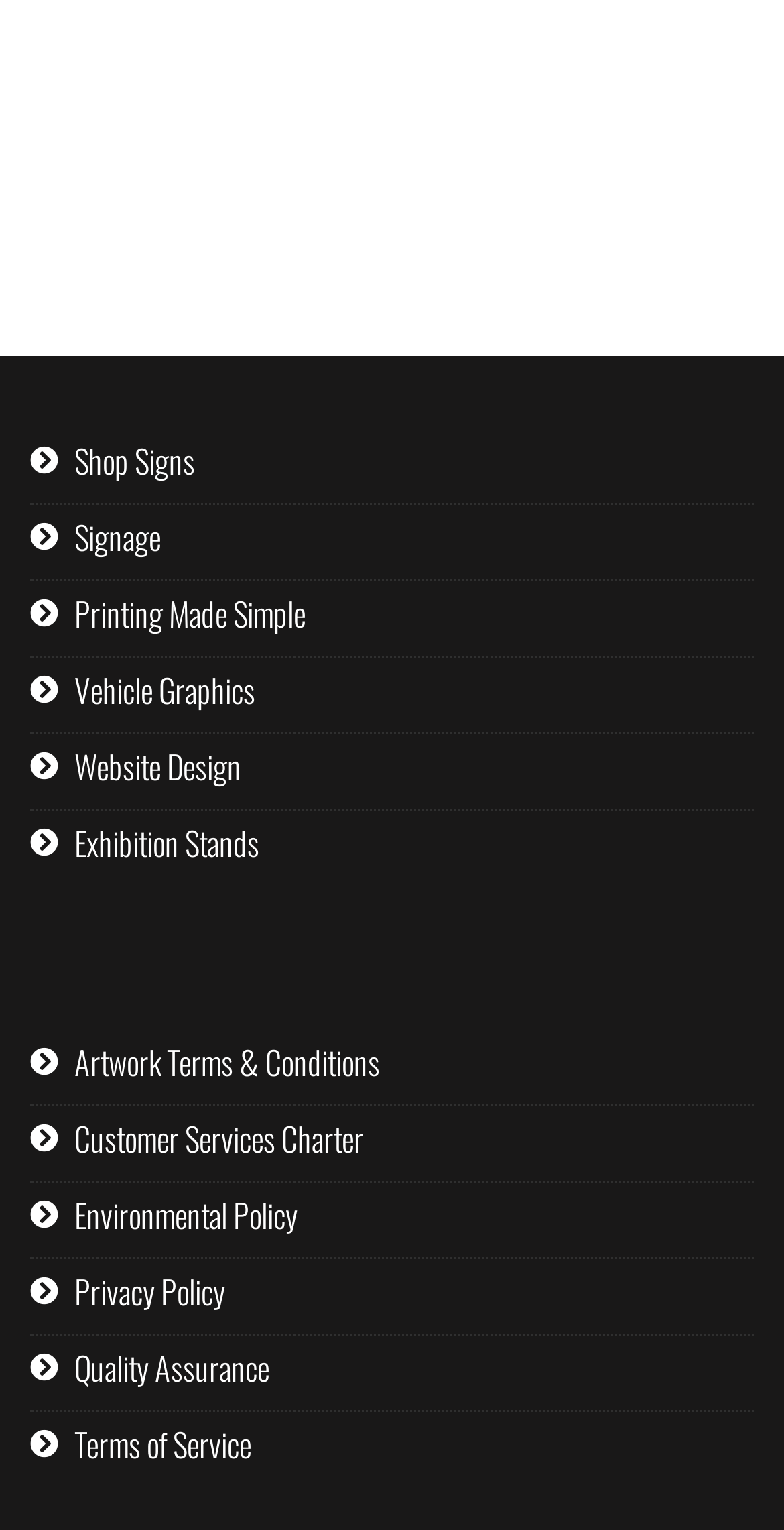Using the webpage screenshot and the element description Copyright and trademarks, determine the bounding box coordinates. Specify the coordinates in the format (top-left x, top-left y, bottom-right x, bottom-right y) with values ranging from 0 to 1.

None